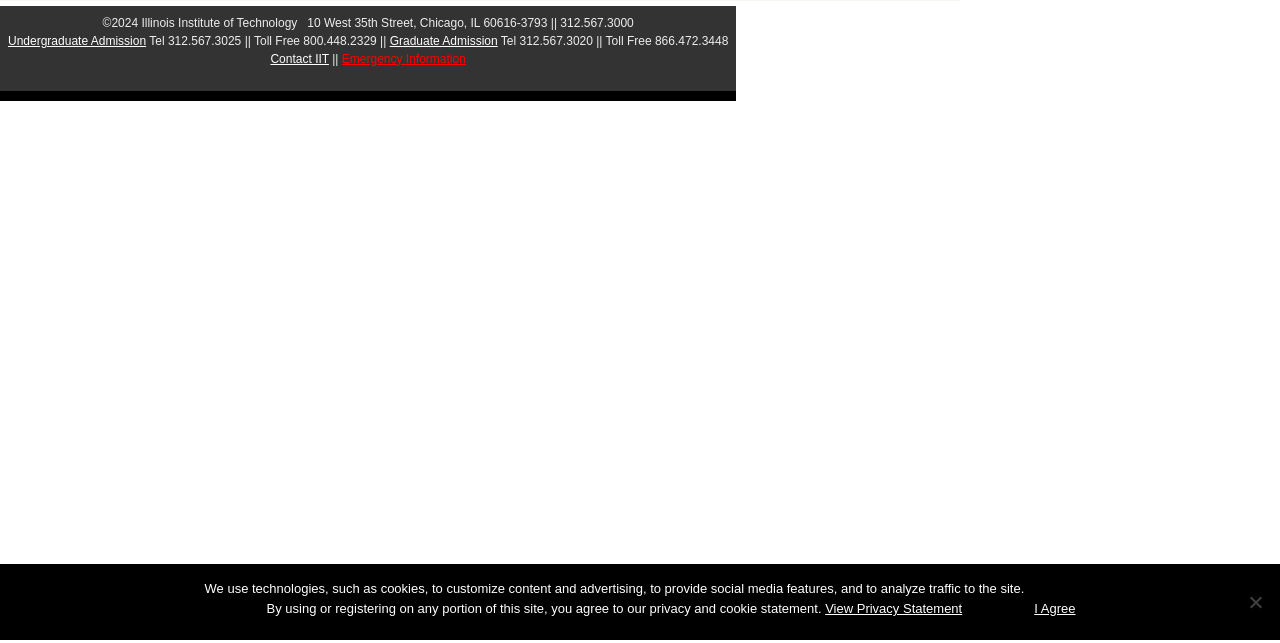Calculate the bounding box coordinates for the UI element based on the following description: "View Privacy Statement". Ensure the coordinates are four float numbers between 0 and 1, i.e., [left, top, right, bottom].

[0.645, 0.935, 0.752, 0.958]